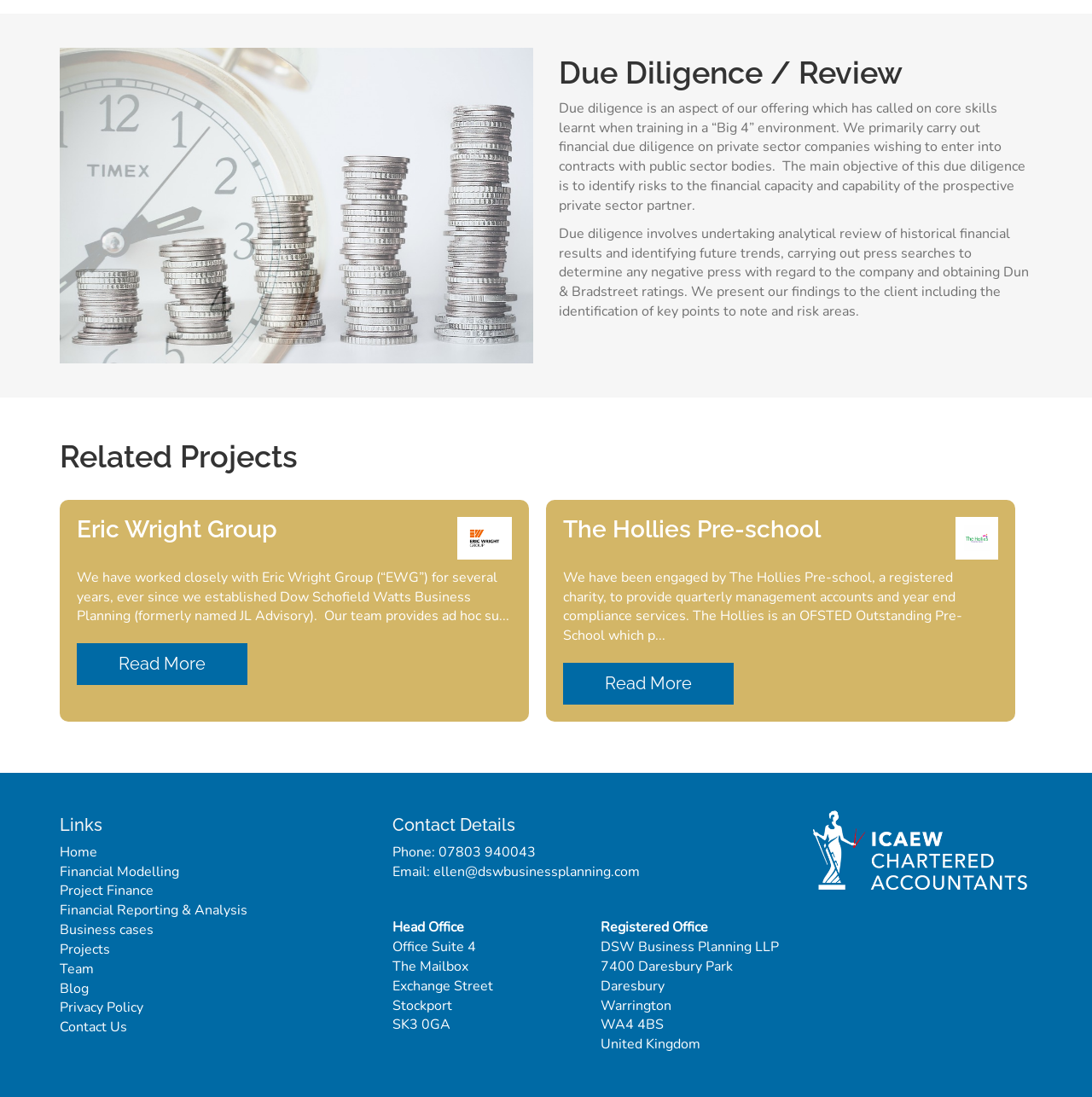What is the location of DSW Business Planning's Head Office?
Refer to the image and respond with a one-word or short-phrase answer.

The Mailbox, Exchange Street, Stockport